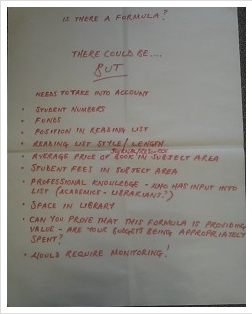What is referenced in the context of professional knowledge input? Look at the image and give a one-word or short phrase answer.

Academic libraries